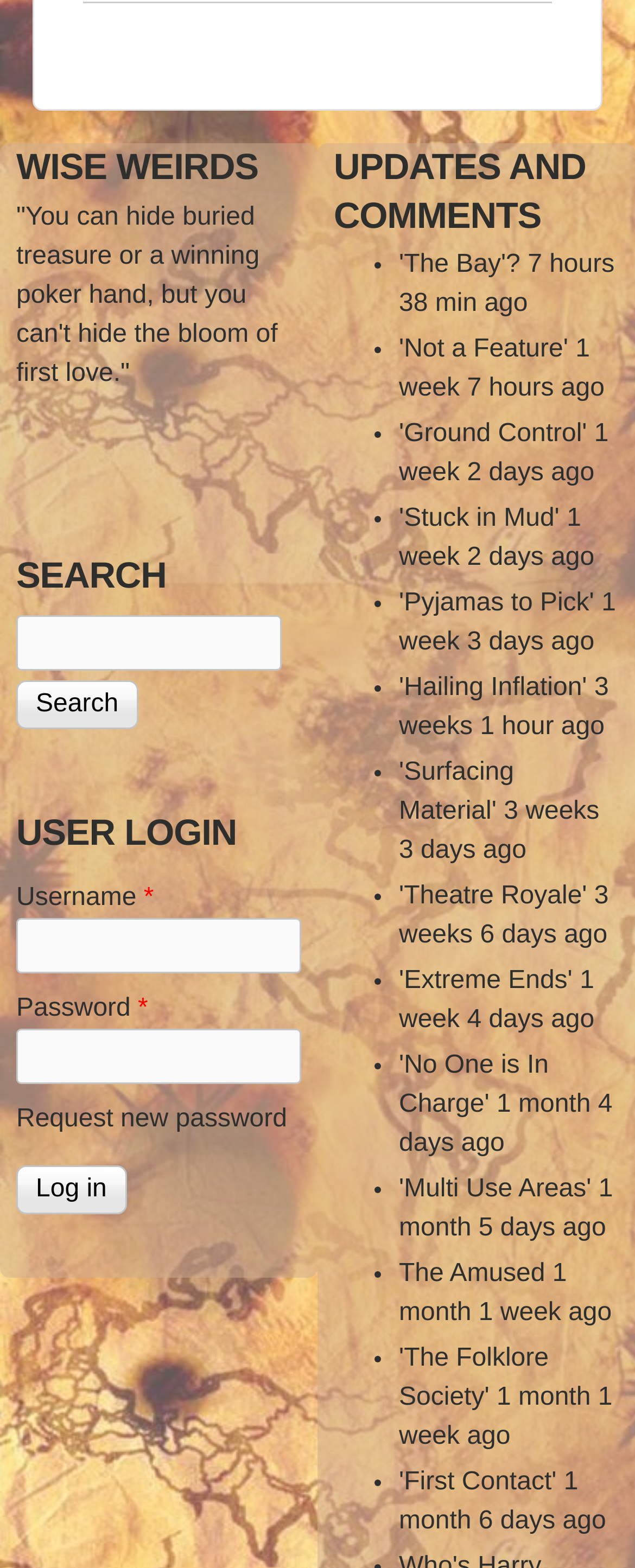Find the bounding box coordinates of the clickable area required to complete the following action: "Log in to the website".

[0.026, 0.744, 0.199, 0.775]